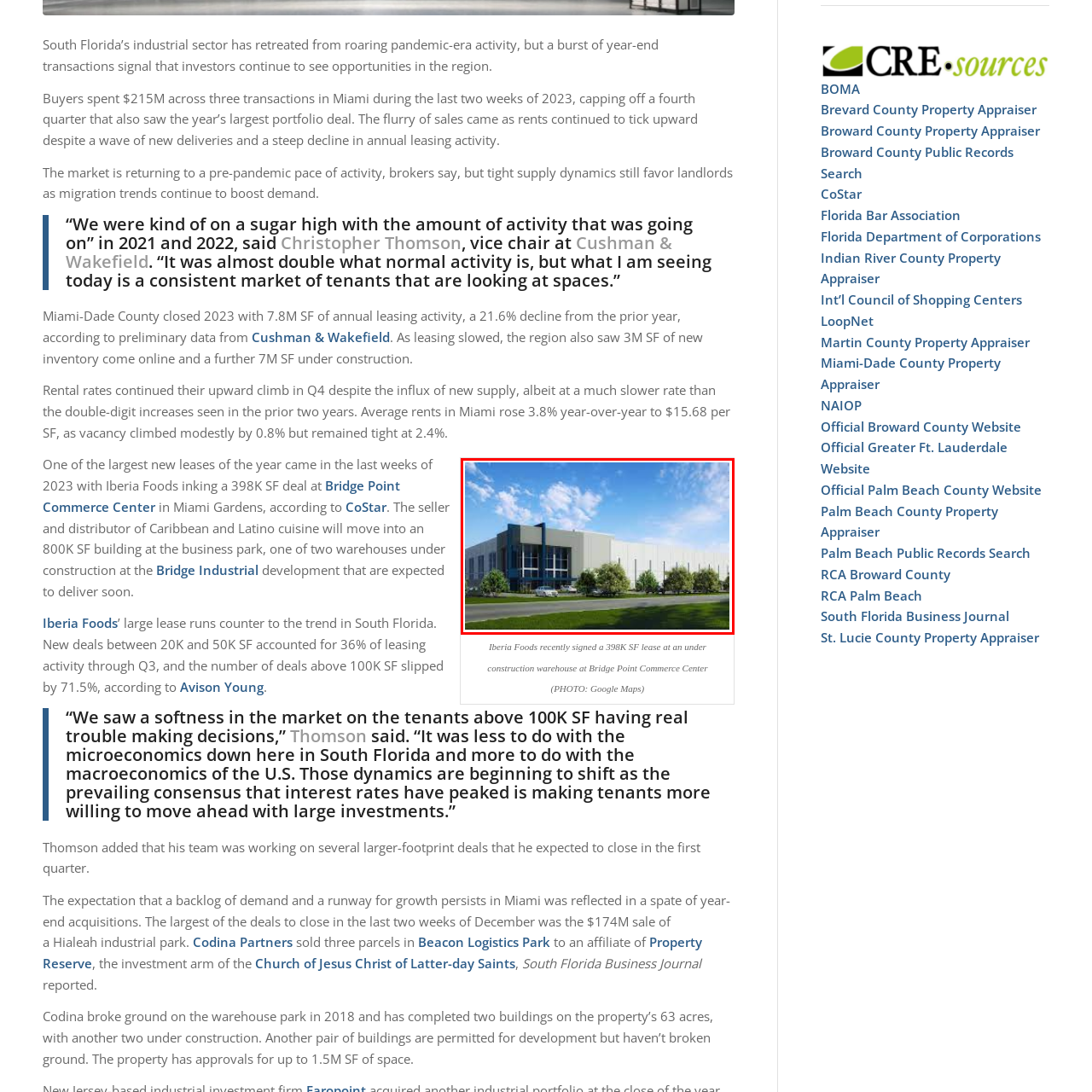Write a detailed description of the image enclosed in the red-bordered box.

The image captures a modern warehouse under construction at the Bridge Point Commerce Center in Miami Gardens. This facility is notable for its significant upcoming lease, with Iberia Foods recently signing a contract for 398,000 square feet of space. The architecture features a sleek, industrial design, complemented by large windows and a spacious loading area, surrounded by landscaped greenery and clear skies, showcasing a promising addition to the South Florida industrial sector. This development aligns with the ongoing trends in the region as businesses adapt to a changing market environment, reflecting both growth and opportunity in the area. 